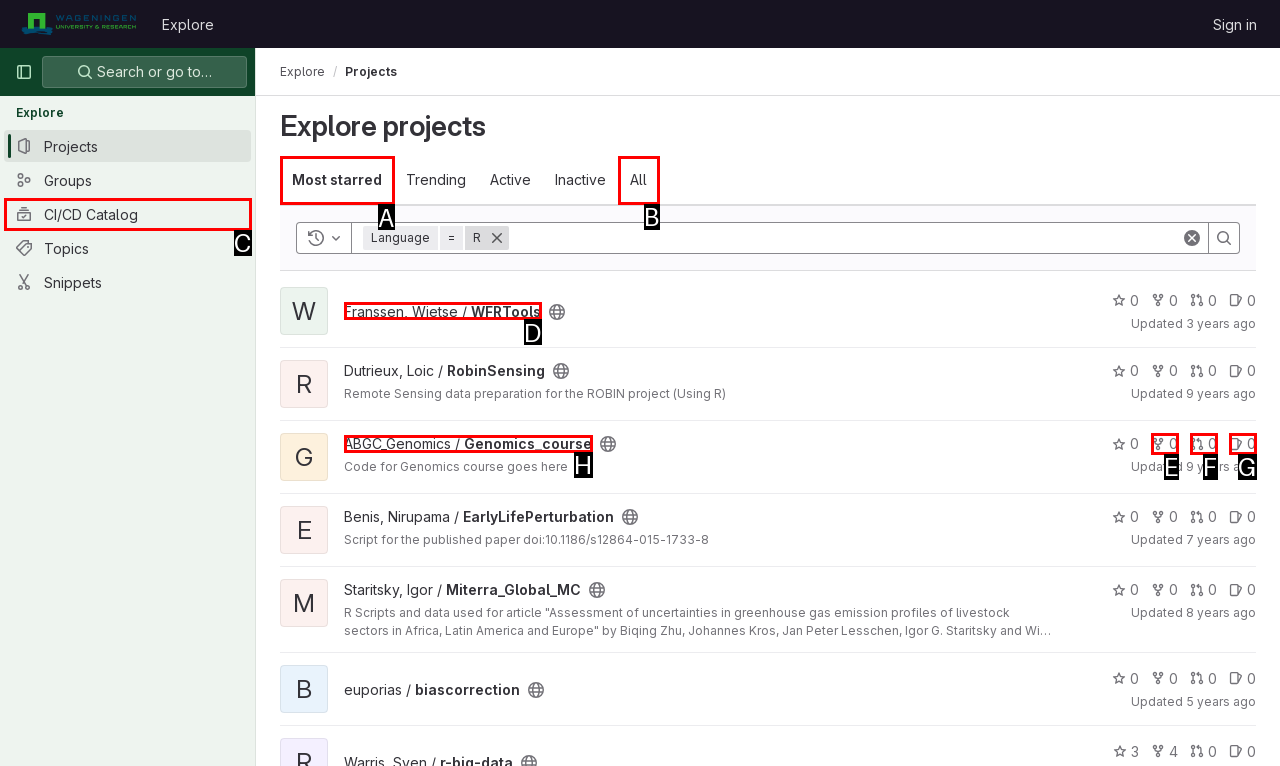Choose the UI element you need to click to carry out the task: Filter by 'Most starred' projects.
Respond with the corresponding option's letter.

A